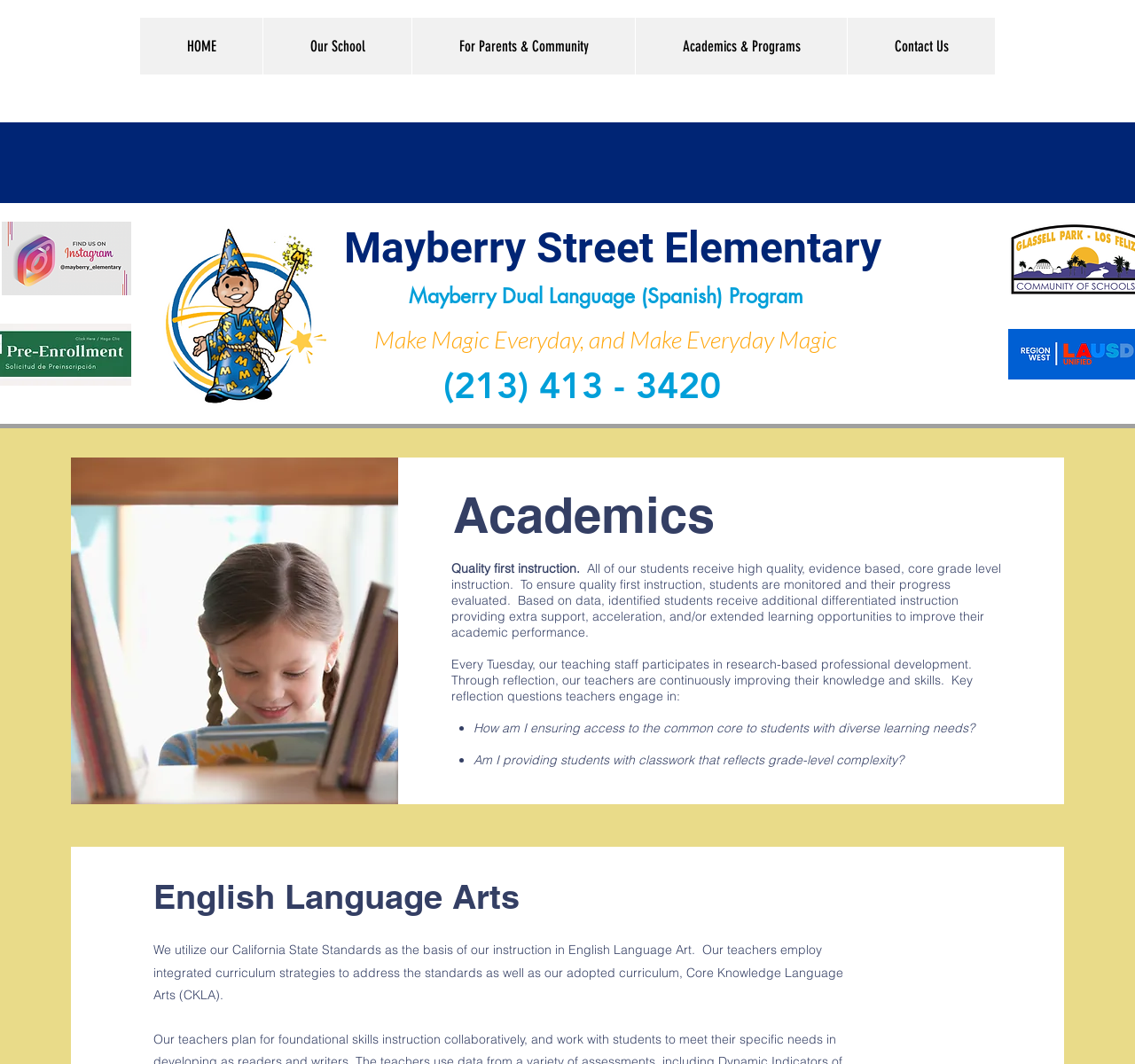Give an in-depth explanation of the webpage layout and content.

The webpage is about the Academics section of Mayberry Street Elementary, a dual language school. At the top, there is a navigation bar with links to different sections of the website, including "HOME", "Our School", "For Parents & Community", "Academics & Programs", and "Contact Us". 

Below the navigation bar, there is a logo of the school, "Mayberry Street Elementary", and a heading that reads "Mayberry Dual Language (Spanish) Program". The school's motto, "Make Magic Everyday, and Make Everyday Magic", is displayed prominently, along with the school's phone number.

To the left of the motto, there is an image of a smiling girl with a book. Below the image, there is a heading that reads "Academics", followed by a brief description of the school's approach to quality first instruction. The description explains that all students receive high-quality, evidence-based instruction, and that progress is monitored and evaluated to provide additional support or acceleration as needed.

Further down, there is a section that highlights the school's commitment to professional development, stating that the teaching staff participates in research-based development every Tuesday. The section also lists some reflection questions that teachers engage in to improve their knowledge and skills.

The webpage also features a section on English Language Arts, which explains that the school uses California State Standards as the basis of its instruction and employs integrated curriculum strategies to address the standards.

Throughout the webpage, there are several images, including a screenshot and the school's logo. The overall layout is organized, with clear headings and concise text that effectively communicates the school's academic approach and values.